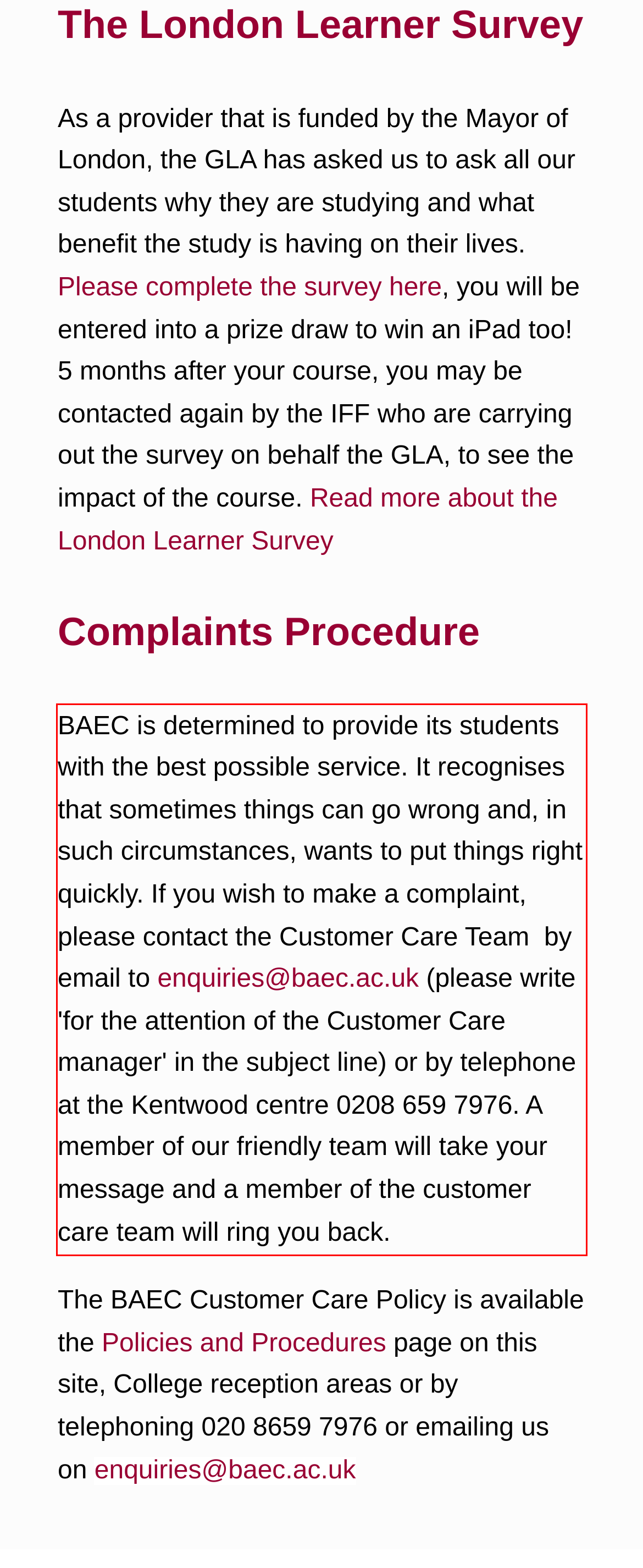With the given screenshot of a webpage, locate the red rectangle bounding box and extract the text content using OCR.

BAEC is determined to provide its students with the best possible service. It recognises that sometimes things can go wrong and, in such circumstances, wants to put things right quickly. If you wish to make a complaint, please contact the Customer Care Team by email to enquiries@baec.ac.uk (please write 'for the attention of the Customer Care manager' in the subject line) or by telephone at the Kentwood centre 0208 659 7976. A member of our friendly team will take your message and a member of the customer care team will ring you back.